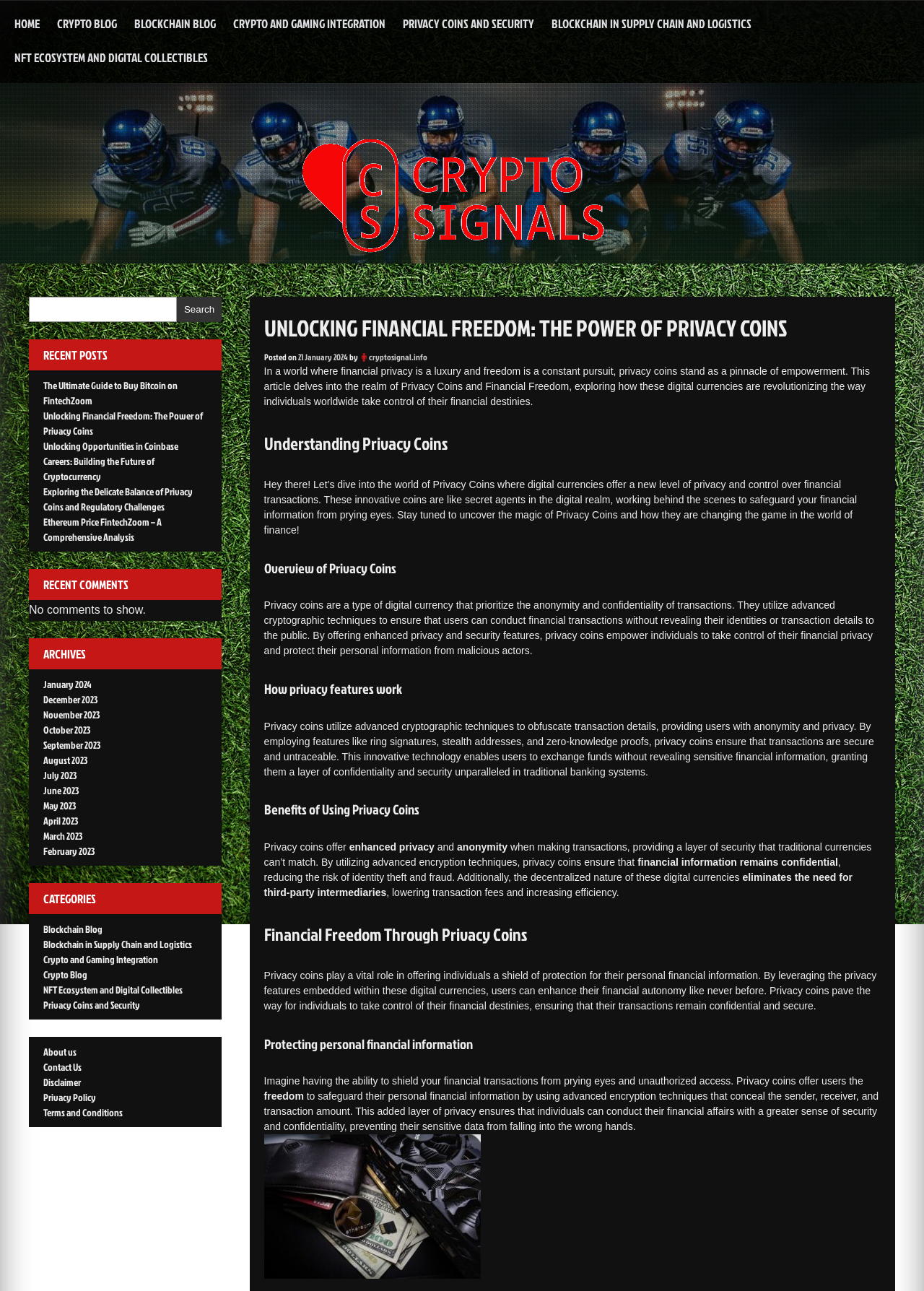Explain in detail what is displayed on the webpage.

This webpage is about "Unlocking Financial Freedom: The Power of Privacy Coins" and appears to be a blog post or article. At the top, there are several links to different sections of the website, including "HOME", "CRYPTO BLOG", "BLOCKCHAIN BLOG", and others. Below these links, there is a logo and a tagline "Your Trusted Beacon".

The main content of the webpage is divided into several sections, each with a heading. The first section is an introduction to the topic of privacy coins and financial freedom. The text explains that privacy coins are a type of digital currency that prioritizes anonymity and confidentiality of transactions.

The next sections delve deeper into the topic, covering understanding privacy coins, their overview, how their privacy features work, and the benefits of using them. The text explains that privacy coins utilize advanced cryptographic techniques to ensure that transactions are secure and untraceable, providing users with a layer of confidentiality and security.

The webpage also has a section on "Financial Freedom Through Privacy Coins", which discusses how these digital currencies can empower individuals to take control of their financial destinies. Additionally, there is a section on "Protecting personal financial information", which highlights the importance of shielding financial transactions from prying eyes and unauthorized access.

On the right-hand side of the webpage, there are several sections, including "RECENT POSTS", "RECENT COMMENTS", "ARCHIVES", and "CATEGORIES". These sections provide links to other articles and categories on the website. At the bottom of the webpage, there are links to "About us", "Contact Us", "Disclaimer", "Privacy Policy", and "Terms and Conditions".